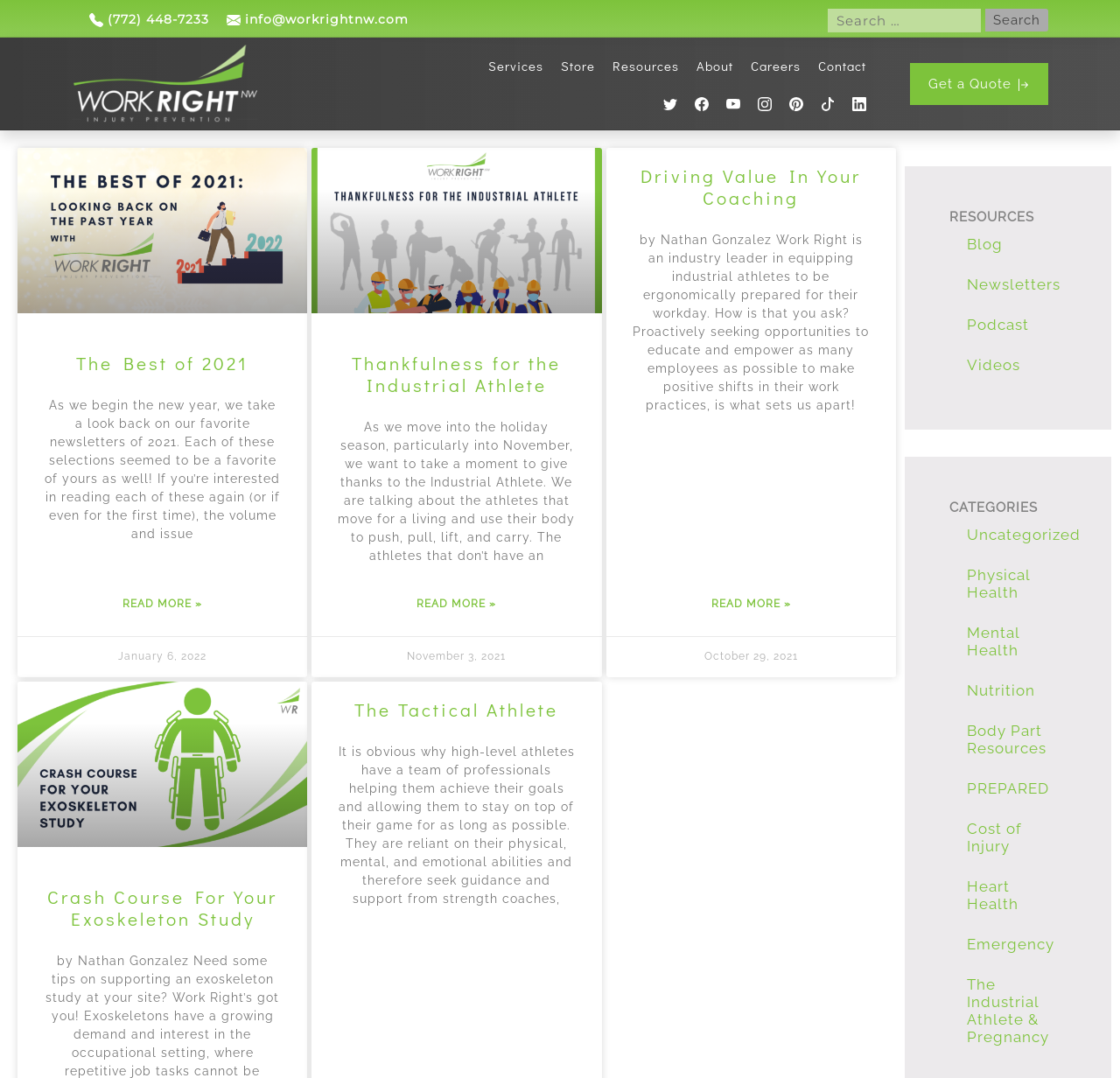What is the title of the first article?
From the screenshot, provide a brief answer in one word or phrase.

The Best of 2021